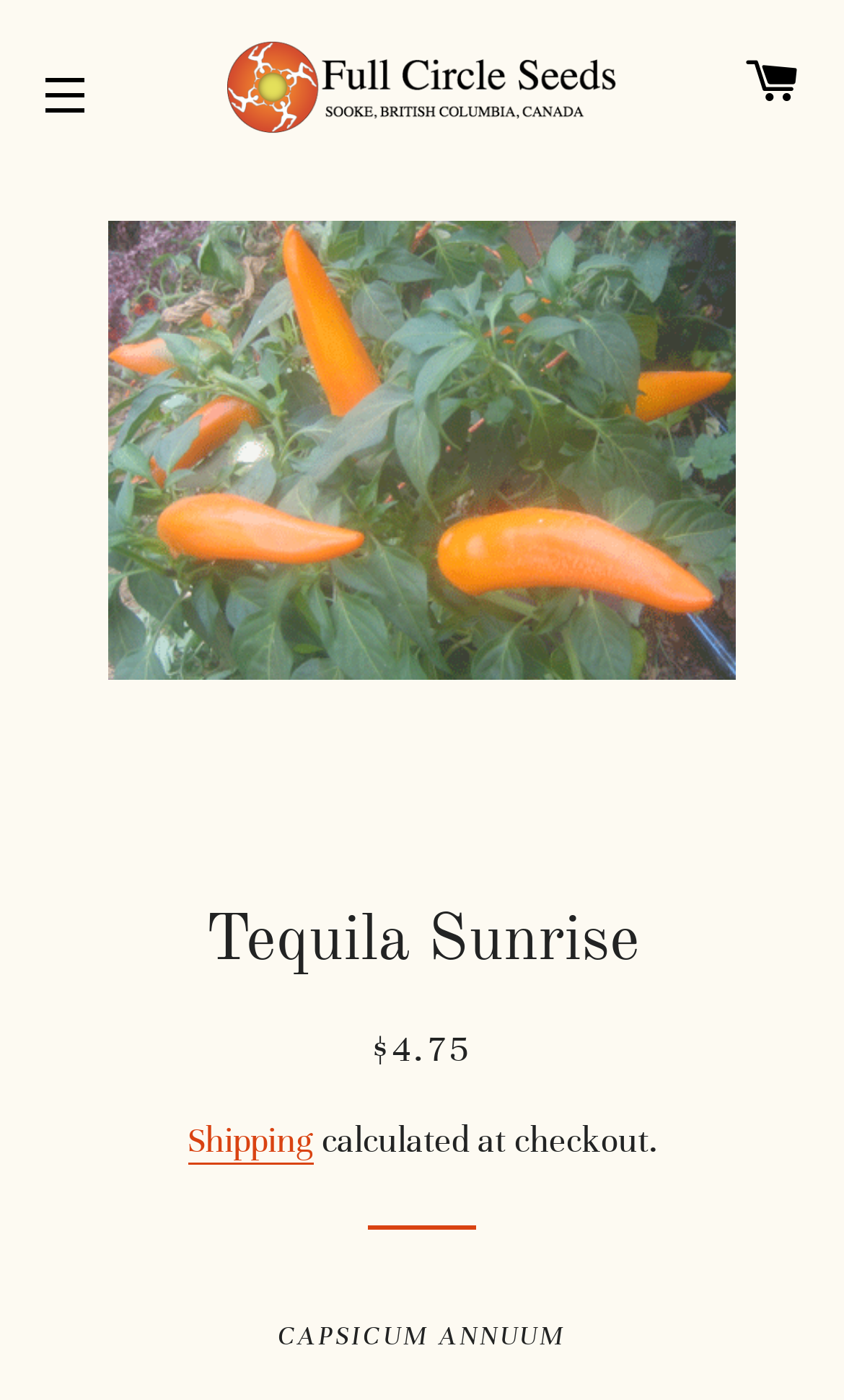What is the shape of the fruits?
Respond with a short answer, either a single word or a phrase, based on the image.

Carrot-shaped